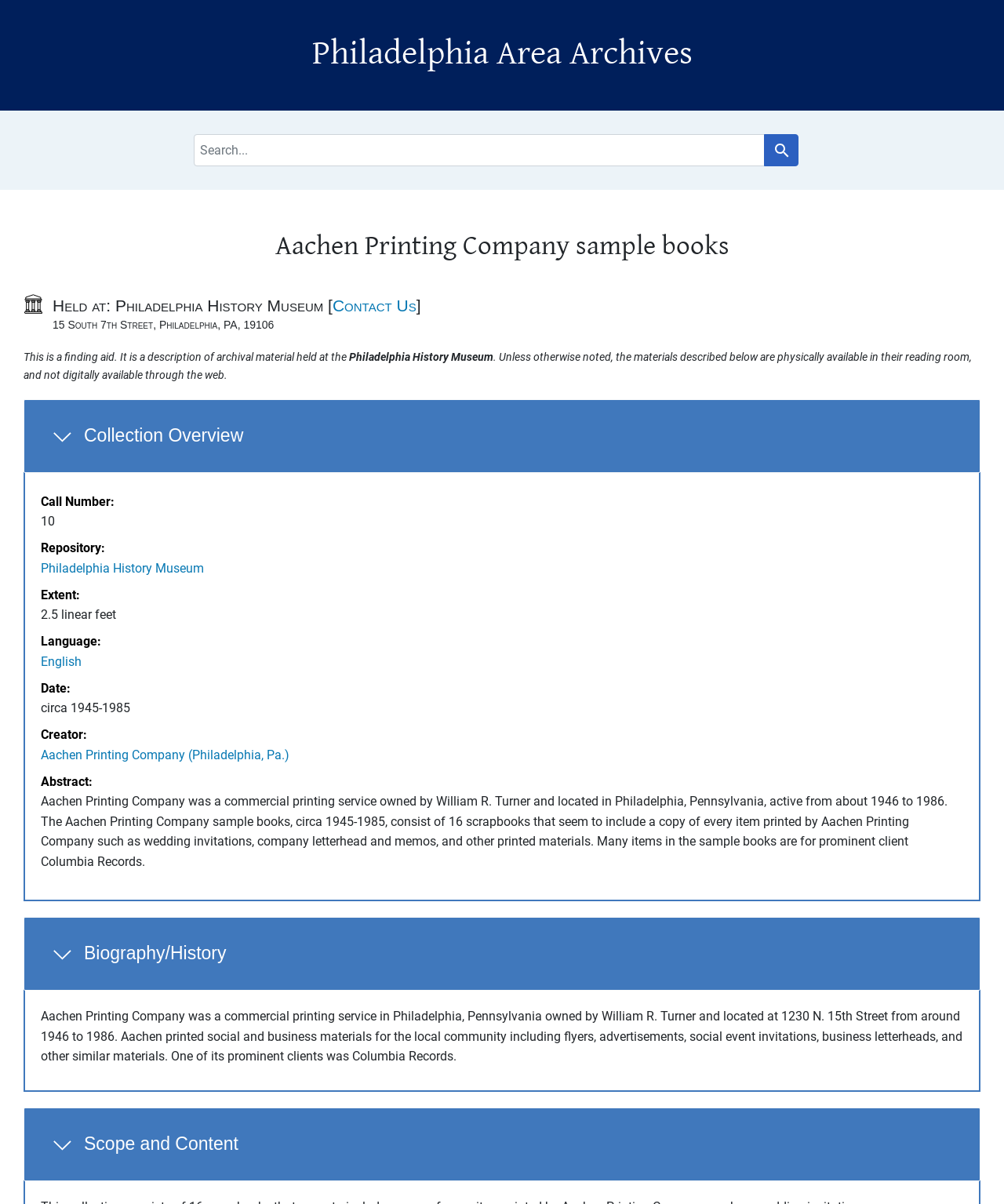What is the language of the materials in the Aachen Printing Company sample books?
Answer the question in a detailed and comprehensive manner.

I found the answer by looking at the 'Language:' section in the 'Collection Overview' section, which specifies that the language of the materials is English.